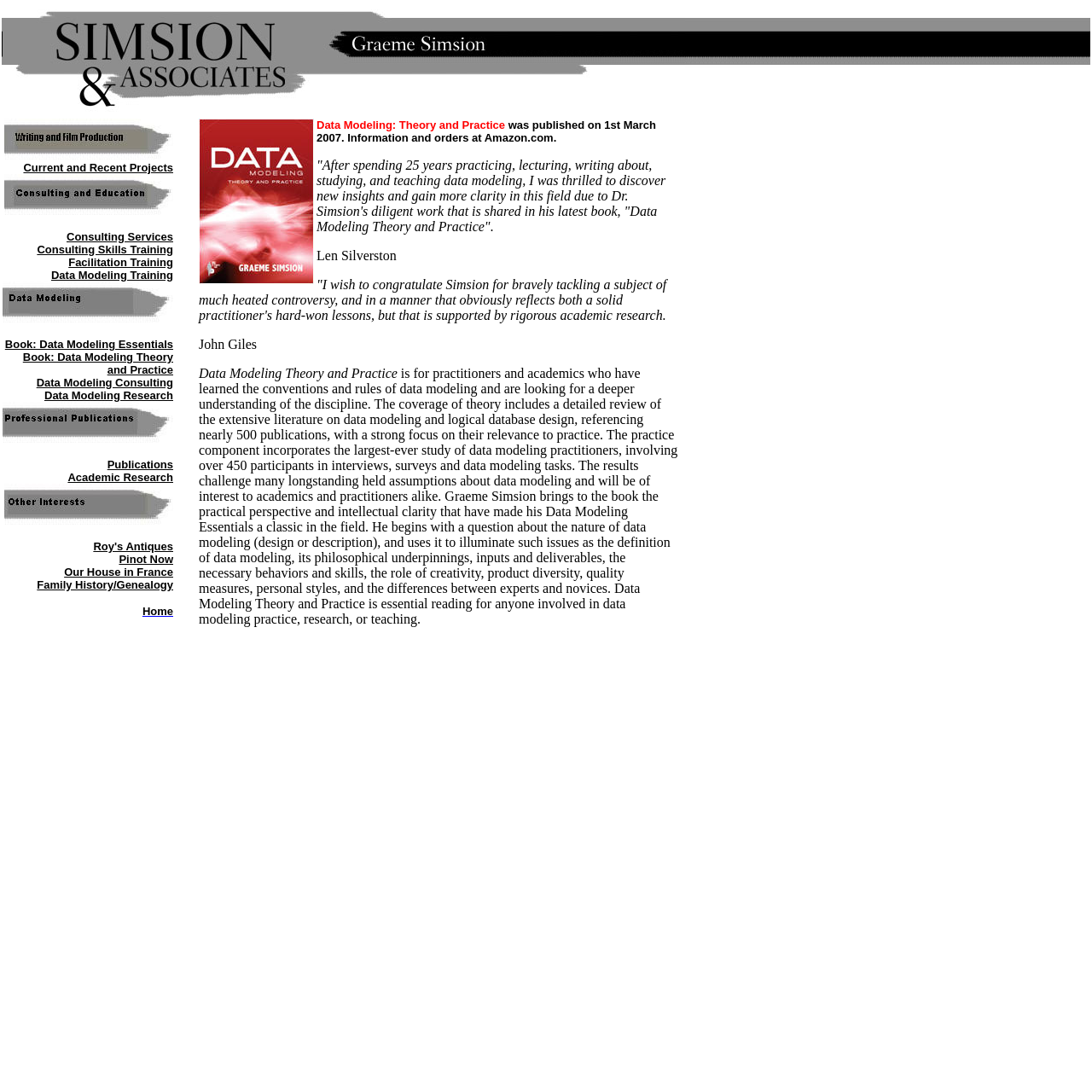Specify the bounding box coordinates for the region that must be clicked to perform the given instruction: "Visit Amazon.com".

[0.444, 0.12, 0.507, 0.132]